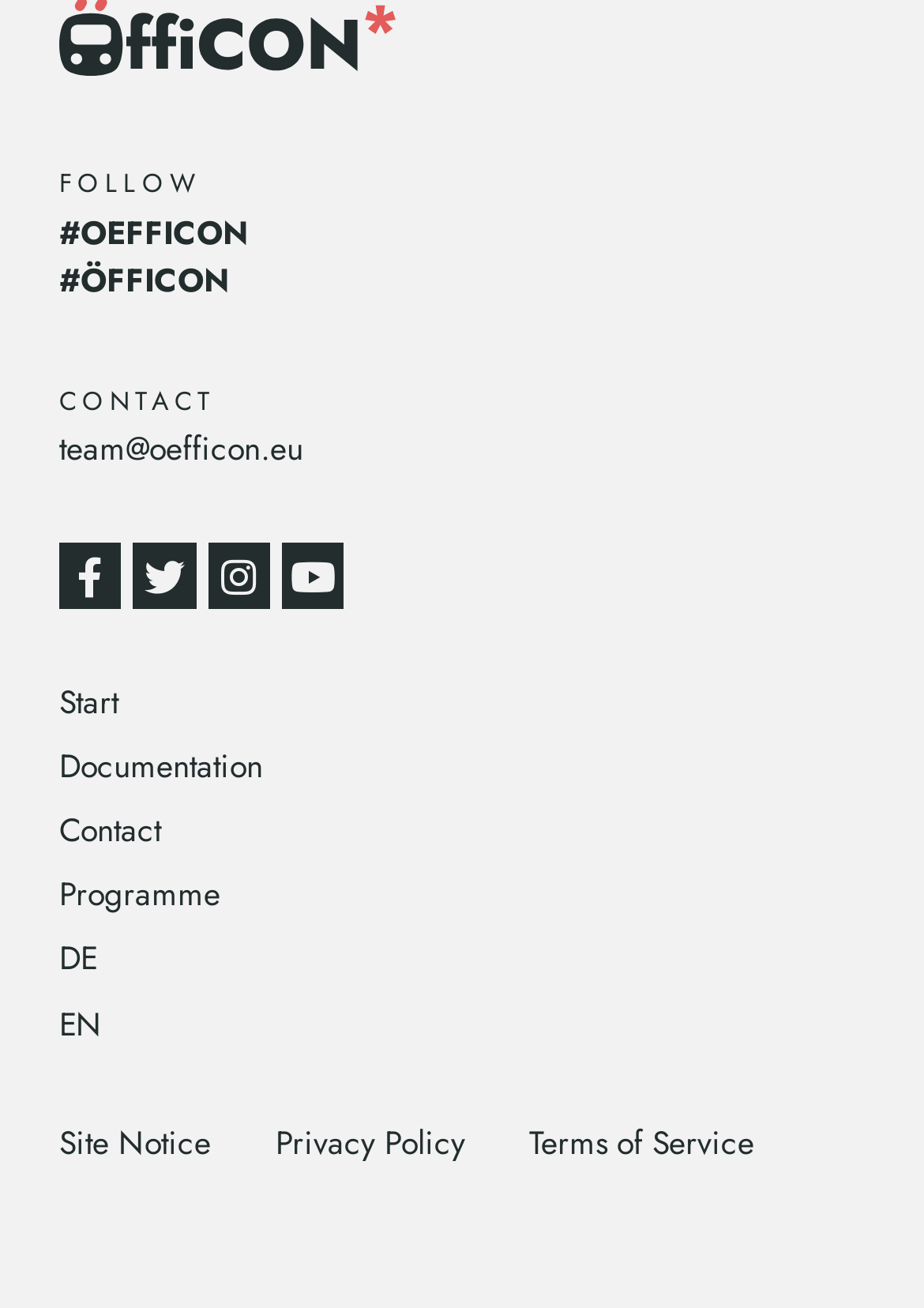Determine the bounding box coordinates for the area that should be clicked to carry out the following instruction: "View Documentation".

[0.064, 0.567, 0.285, 0.603]